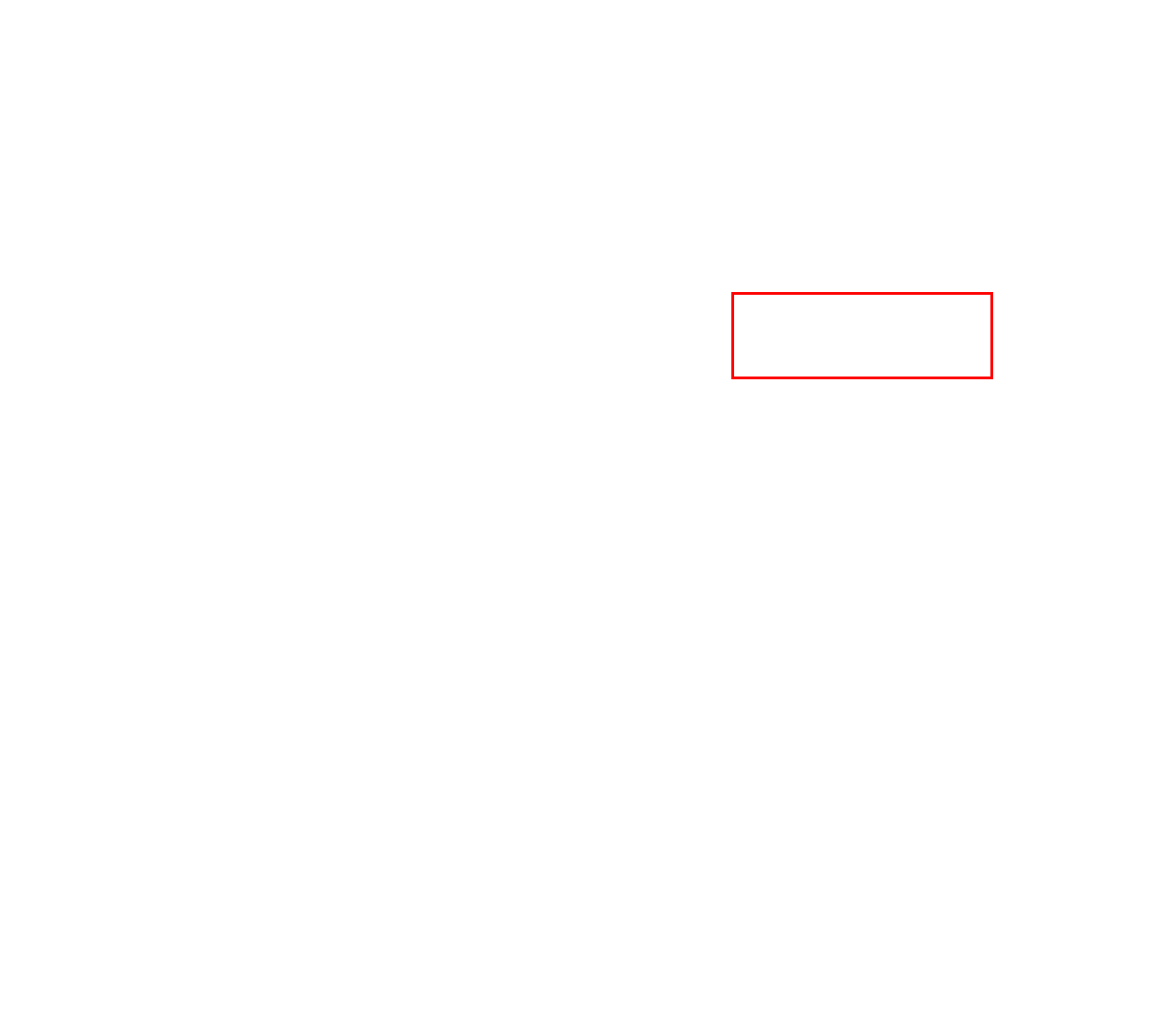Given a screenshot of a webpage with a red bounding box, extract the text content from the UI element inside the red bounding box.

At Gold Construction we aim to provide an exceptional aftercare service that we would like to experience ourselves. Buying a new home is a big investment and you can feel secure in the knowledge that our homes are built to the highest standards, they come with our in-house two-year warranty, with an additional 10-year structural warranty. Our Aftercare team are committed to ensuring if any issues do arise, we will be there to support you and resolve those issues as efficiently as possible and to the highest standards.